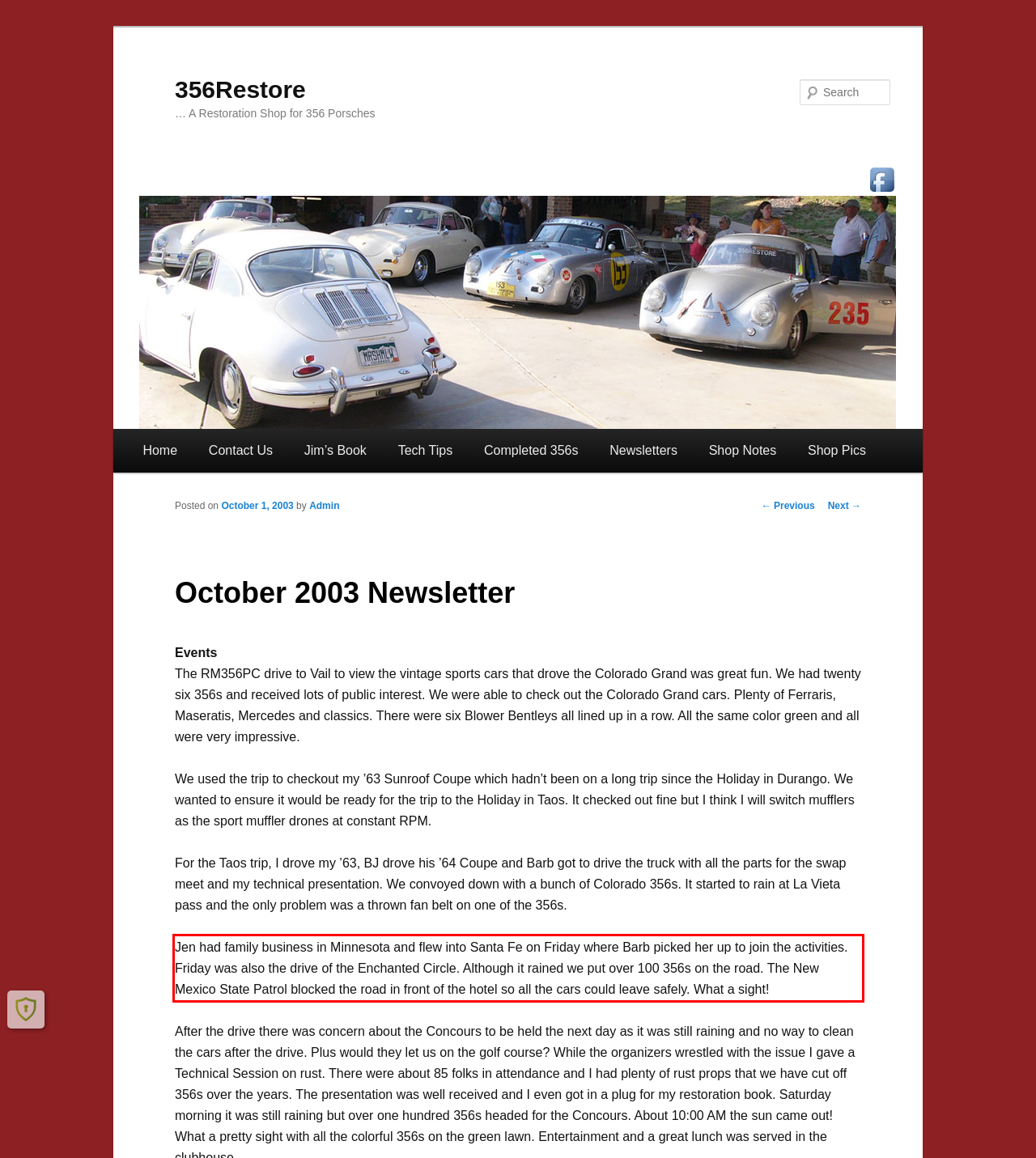Given a screenshot of a webpage with a red bounding box, extract the text content from the UI element inside the red bounding box.

Jen had family business in Minnesota and flew into Santa Fe on Friday where Barb picked her up to join the activities. Friday was also the drive of the Enchanted Circle. Although it rained we put over 100 356s on the road. The New Mexico State Patrol blocked the road in front of the hotel so all the cars could leave safely. What a sight!